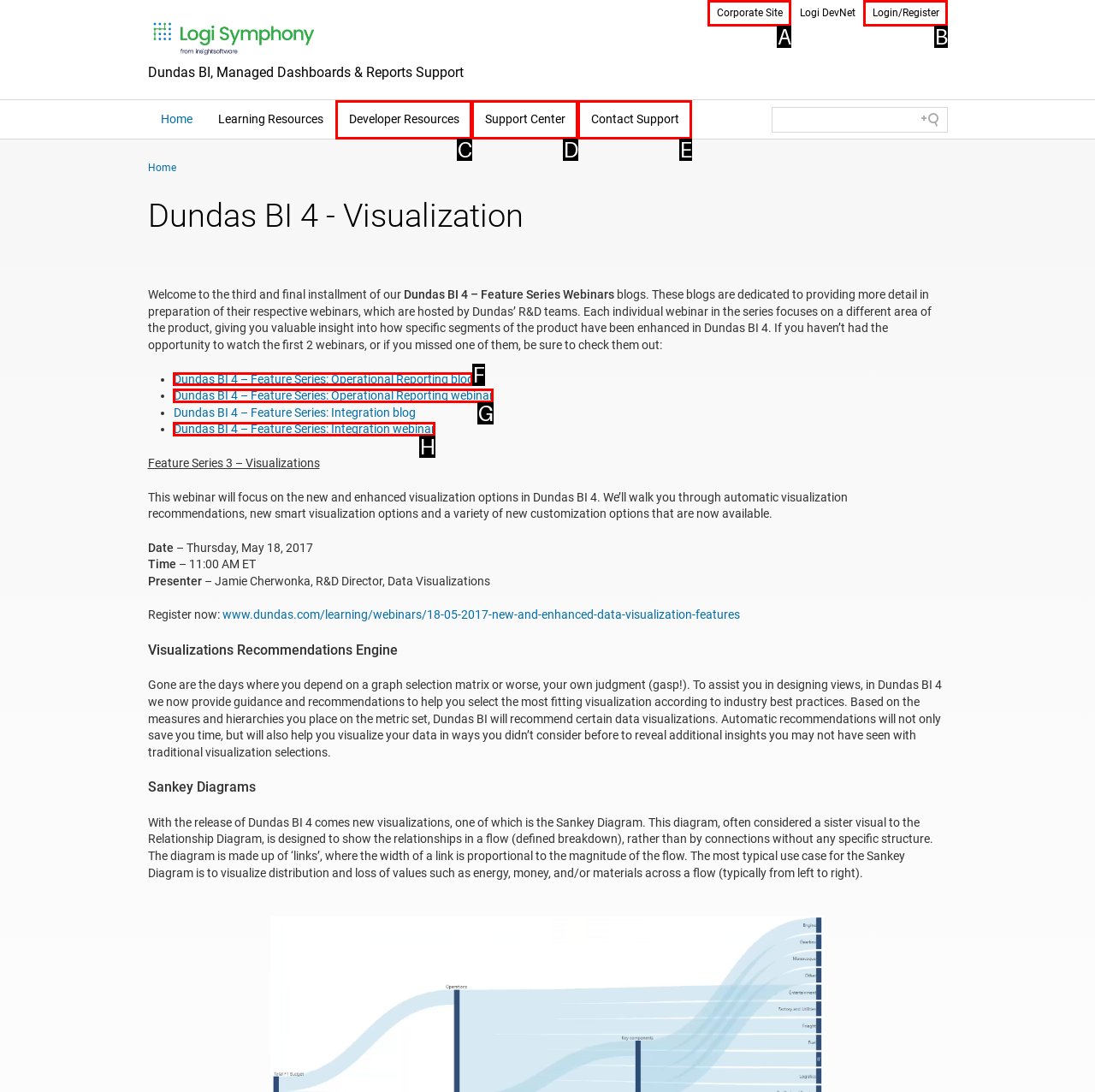Select the appropriate HTML element that needs to be clicked to execute the following task: Read the 'Dundas BI 4 – Feature Series: Operational Reporting blog'. Respond with the letter of the option.

F